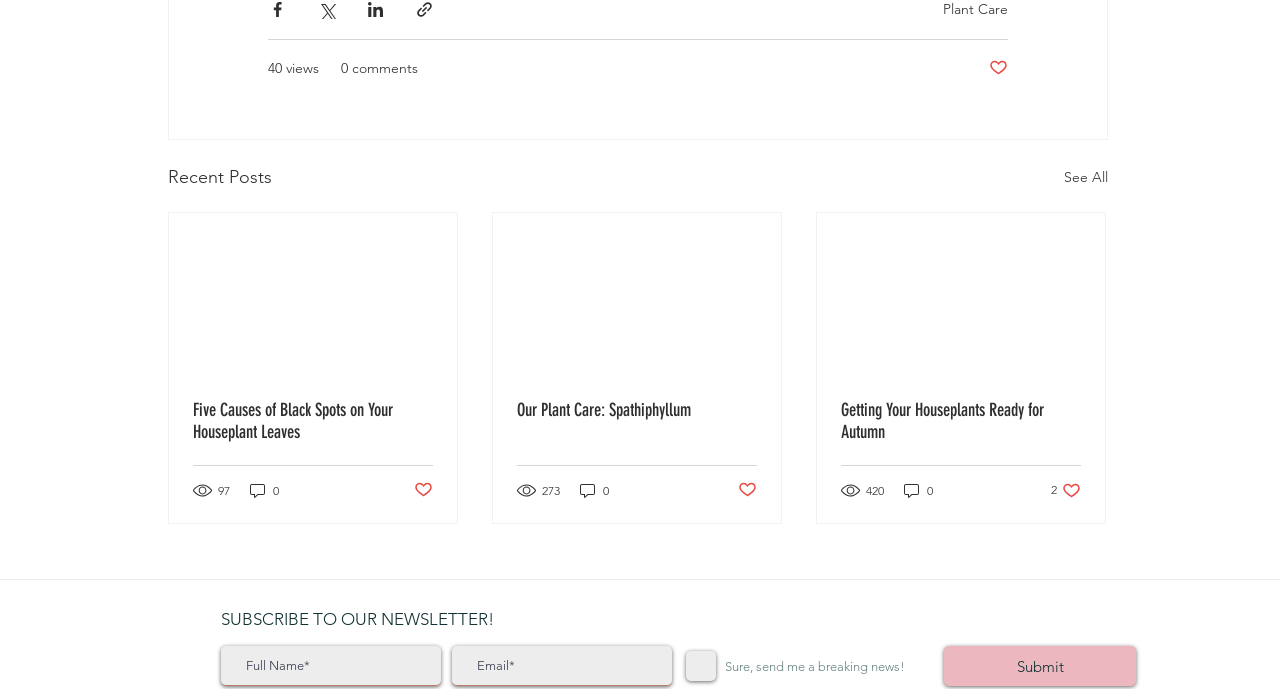Pinpoint the bounding box coordinates of the area that must be clicked to complete this instruction: "Click on 'Login'".

None